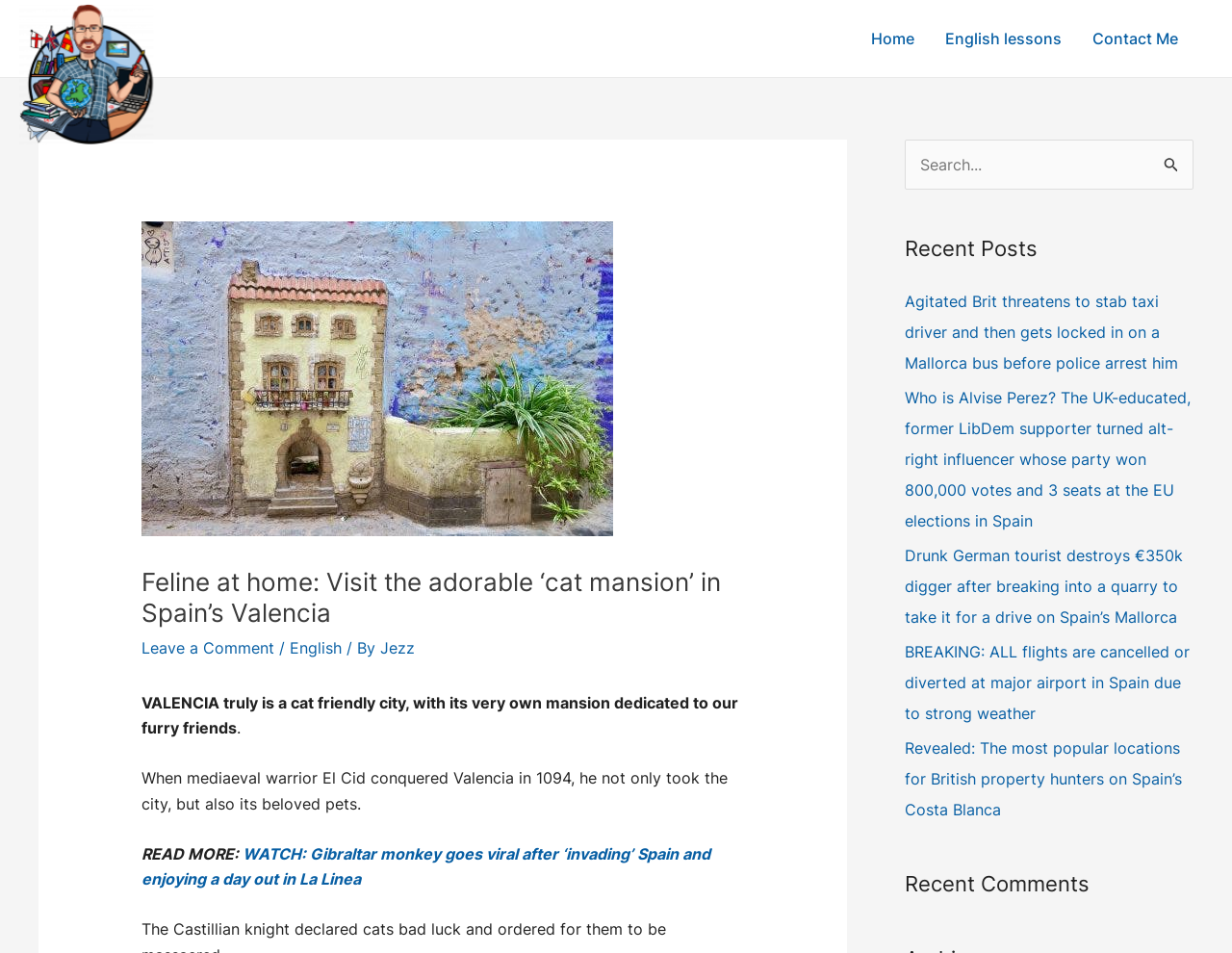Construct a comprehensive description capturing every detail on the webpage.

The webpage is an article about a cat-friendly city in Spain, Valencia, and its unique "cat mansion". At the top left, there is a small image of "The English Emigre" logo. On the top right, there is a navigation menu with three links: "Home", "English lessons", and "Contact Me".

Below the navigation menu, there is a header section with a heading that reads "Feline at home: Visit the adorable ‘cat mansion’ in Spain’s Valencia". Next to the heading, there are three links: "Leave a Comment", a language selection link "English", and an author link "Jezz".

The main content of the article starts with a paragraph that describes Valencia as a cat-friendly city. The text continues with a brief history of Valencia, mentioning the medieval warrior El Cid. The article is divided into sections, with a "READ MORE" link at the bottom.

On the right side of the page, there are three complementary sections. The top section contains a search bar with a search button and a magnifying glass icon. The middle section is titled "Recent Posts" and lists five article links with summaries. The bottom section is titled "Recent Comments" but does not contain any comments.

There are a total of seven images on the page, including the logo, the magnifying glass icon, and five article links with images. The page has a simple and clean layout, with a focus on the main article content and complementary sections on the right side.